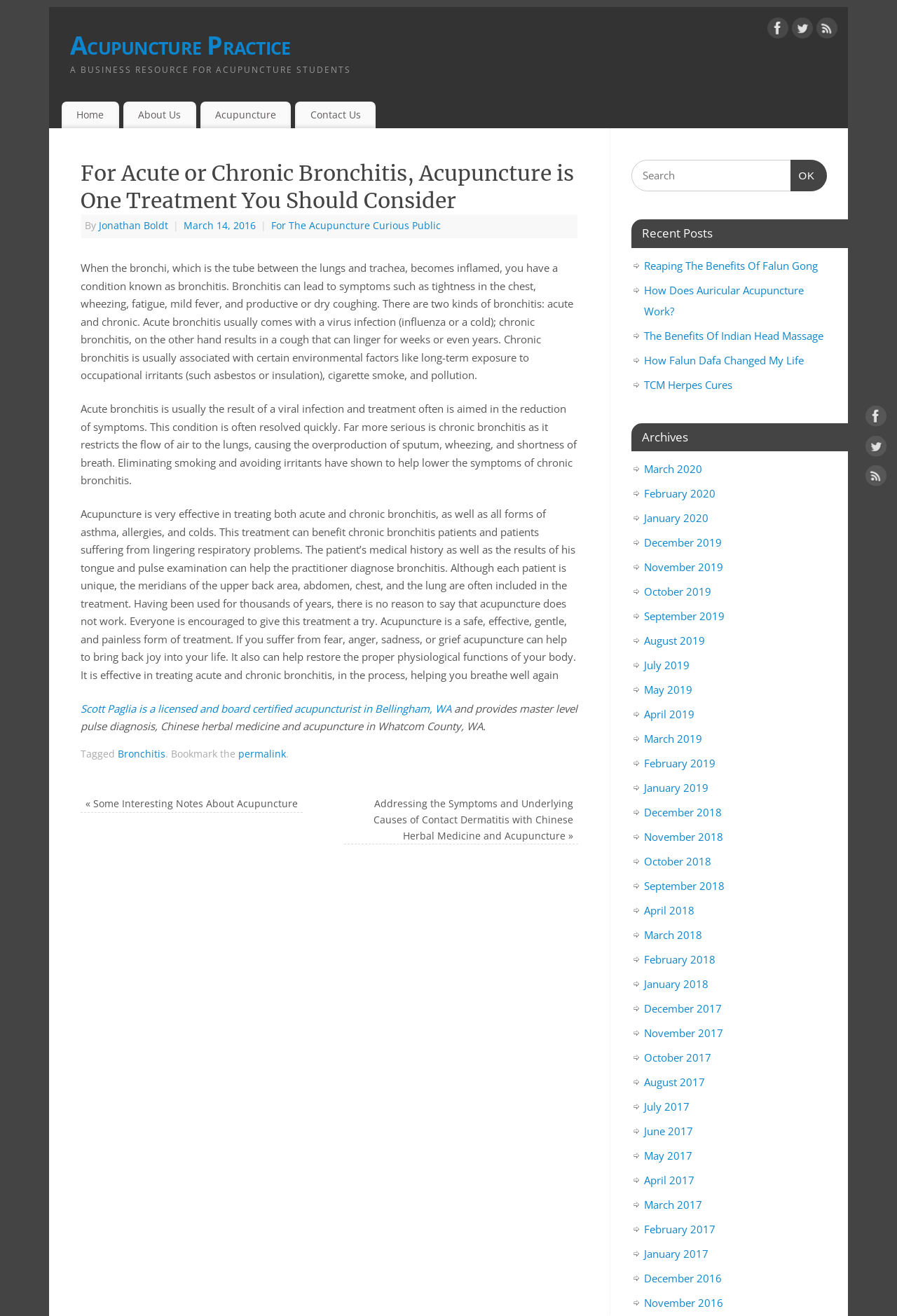Provide the bounding box coordinates of the area you need to click to execute the following instruction: "Check recent posts".

[0.704, 0.167, 0.948, 0.188]